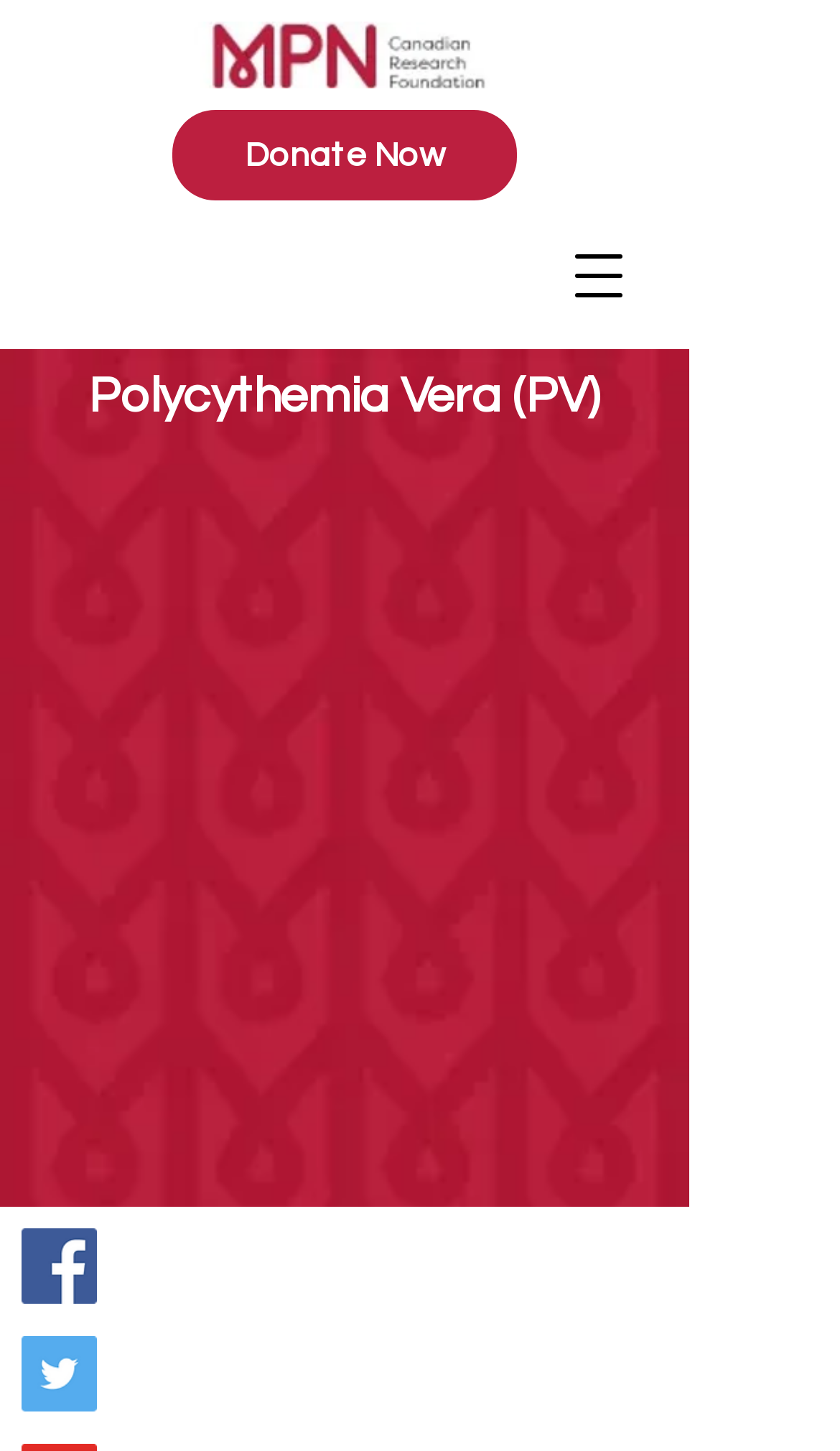Extract the bounding box coordinates for the UI element described by the text: "Donate Now". The coordinates should be in the form of [left, top, right, bottom] with values between 0 and 1.

[0.205, 0.076, 0.615, 0.138]